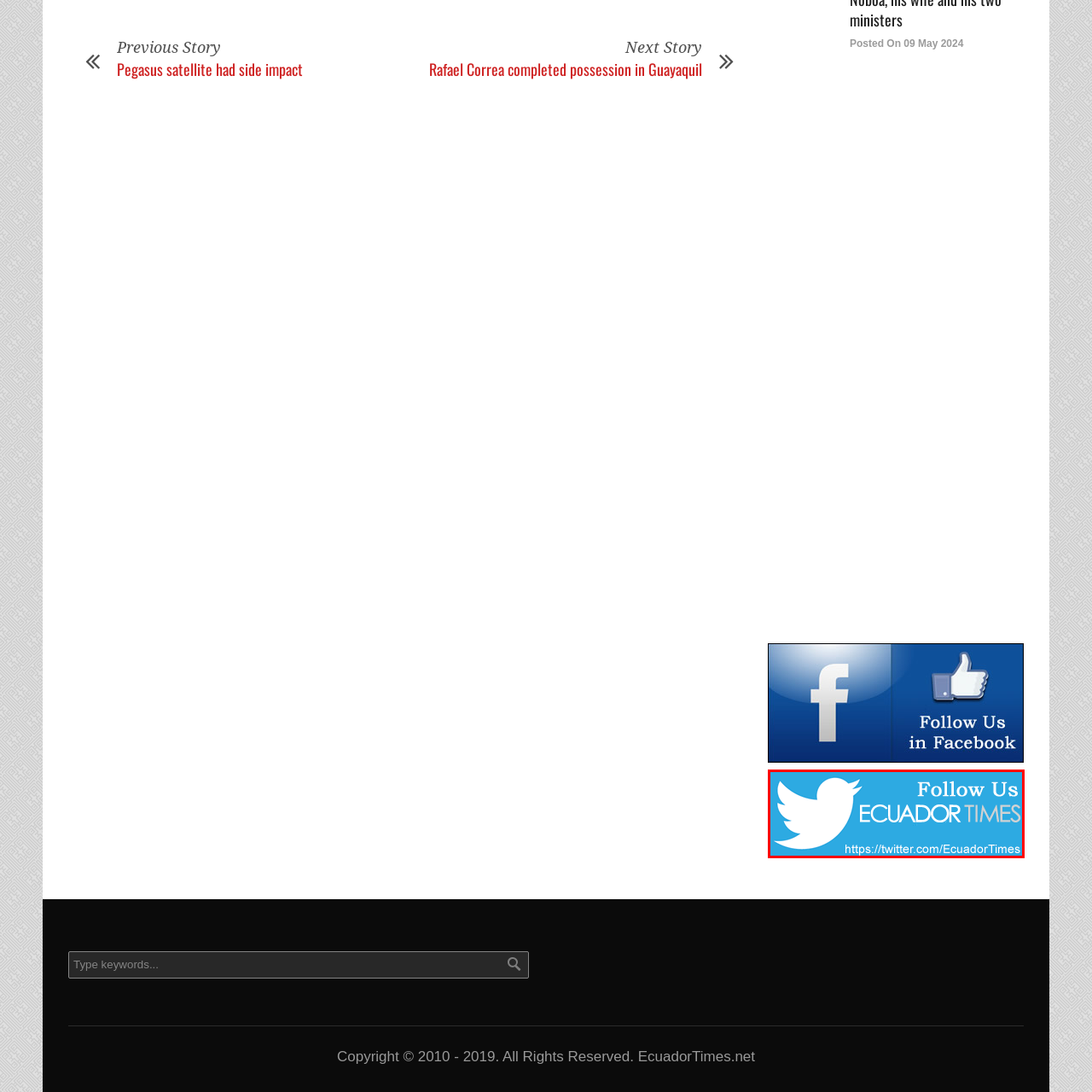What is the purpose of the visual element?
Review the content shown inside the red bounding box in the image and offer a detailed answer to the question, supported by the visual evidence.

The visual element serves as a call to action for users to connect with Ecuador Times on social media, providing a link to their Twitter profile, emphasizing the importance of engaging with their audience through social media platforms for updates and news.